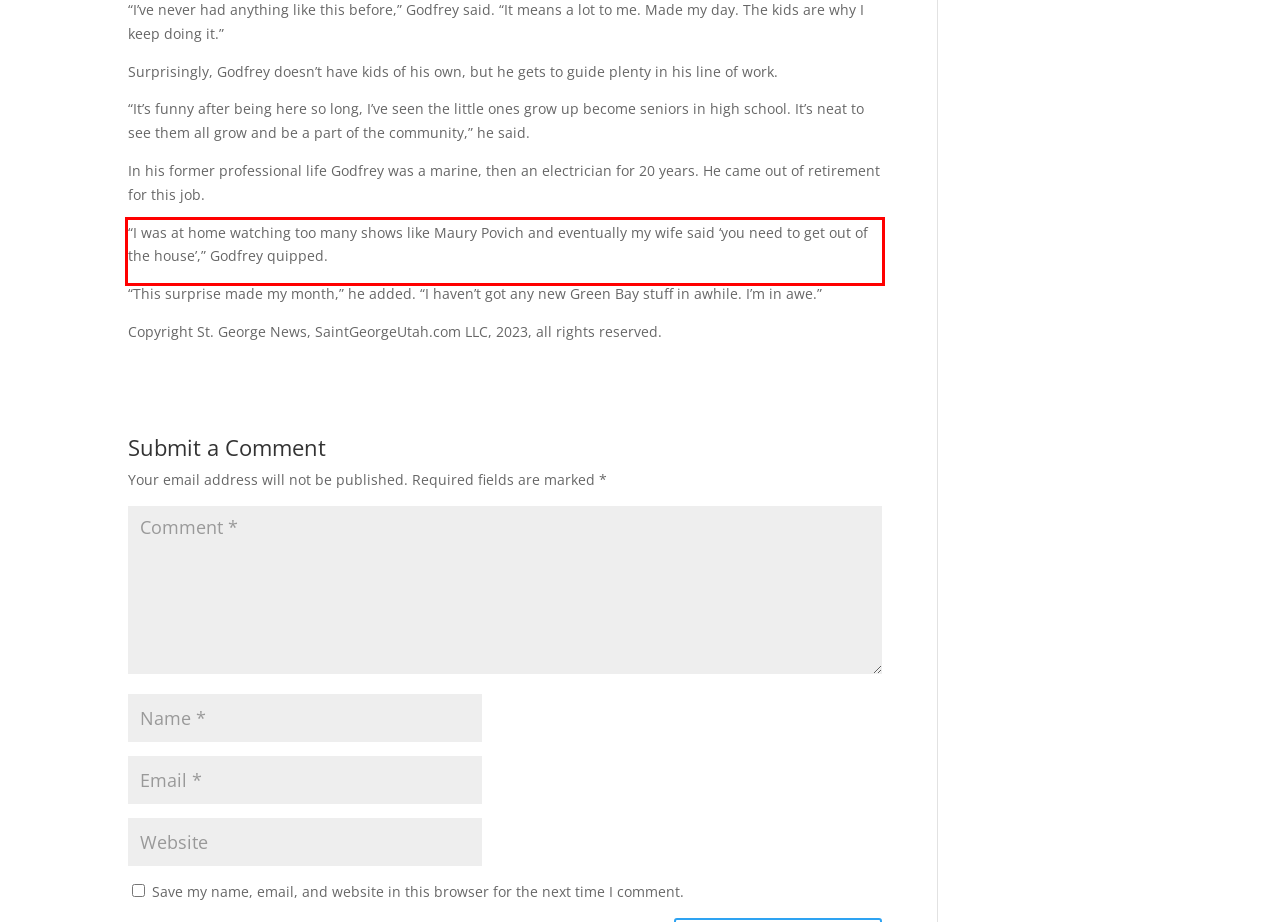Please analyze the screenshot of a webpage and extract the text content within the red bounding box using OCR.

“I was at home watching too many shows like Maury Povich and eventually my wife said ‘you need to get out of the house’,” Godfrey quipped.